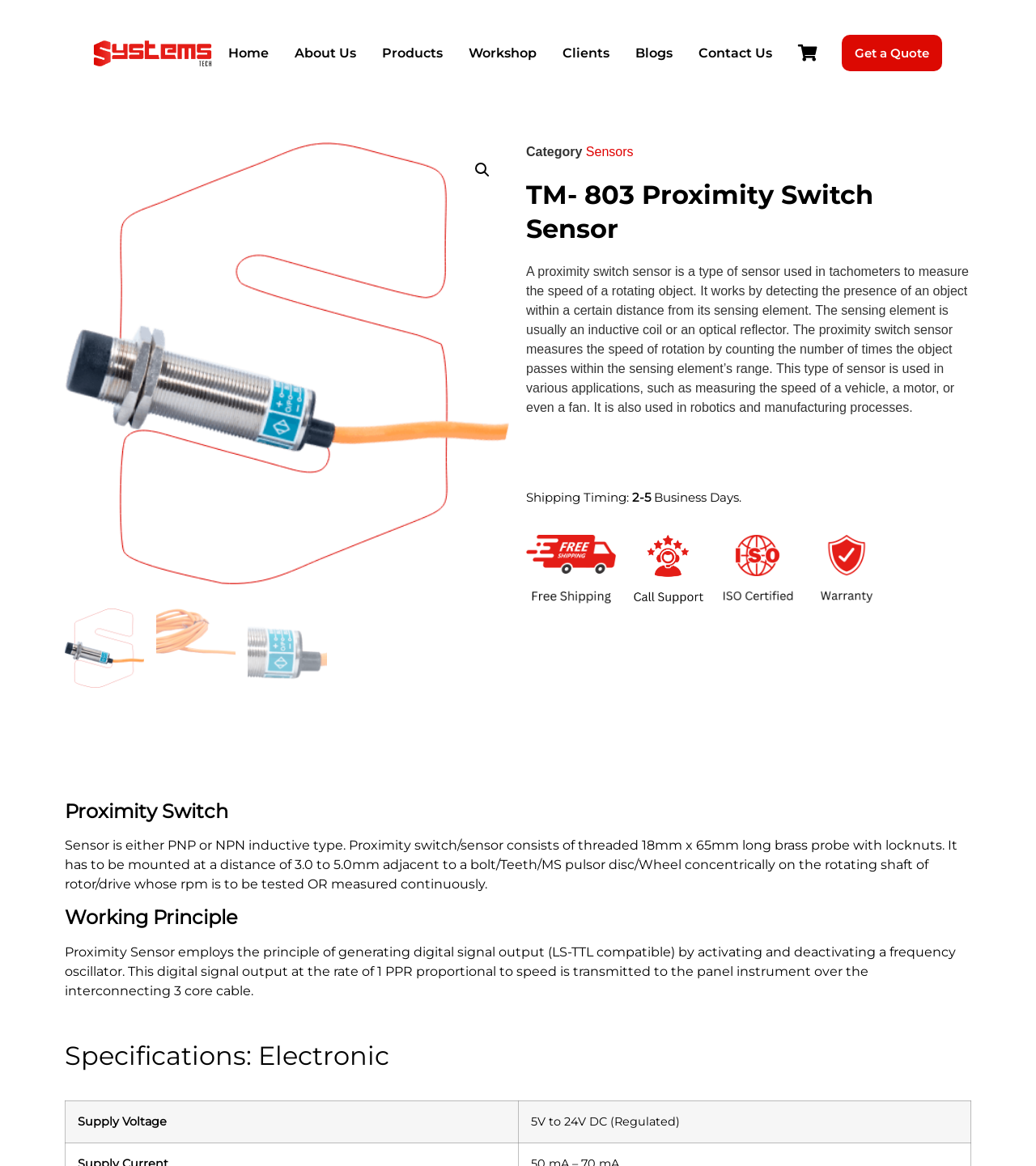What is the shipping timing for this product? Based on the screenshot, please respond with a single word or phrase.

2-5 business days